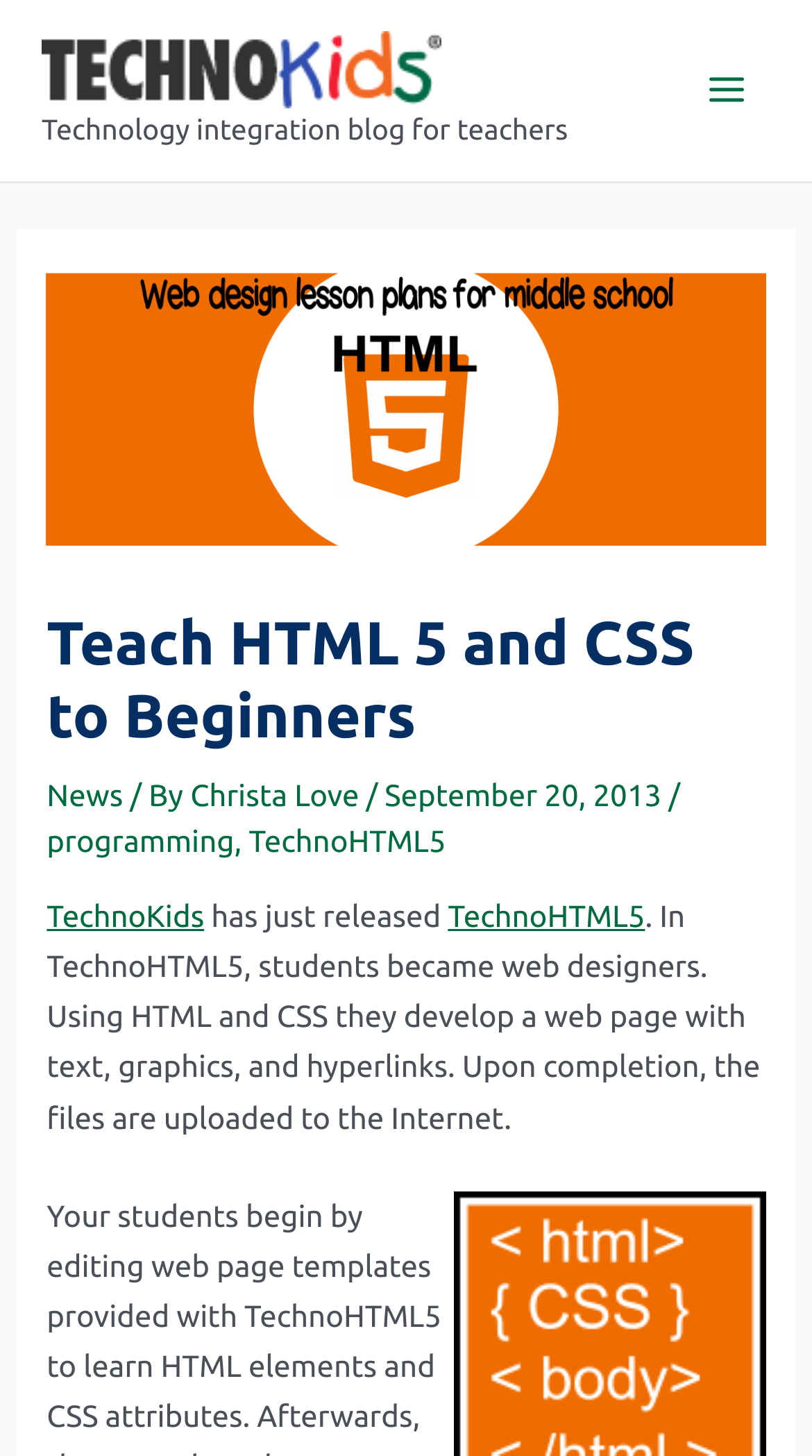Determine the bounding box coordinates of the clickable element to achieve the following action: 'Click the TechnoKids link'. Provide the coordinates as four float values between 0 and 1, formatted as [left, top, right, bottom].

[0.051, 0.033, 0.544, 0.057]